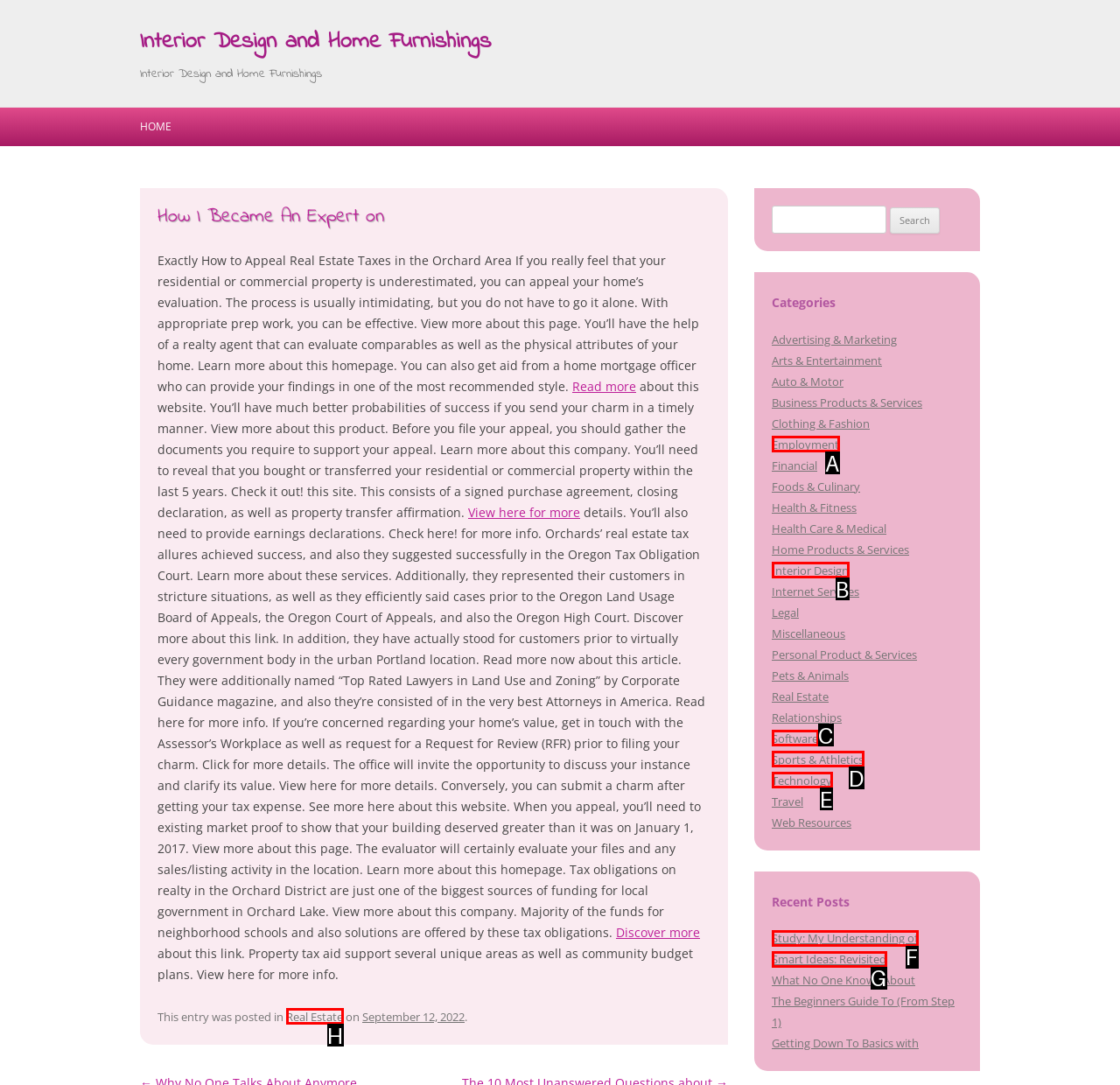Determine which option fits the element description: Employment
Answer with the option’s letter directly.

A